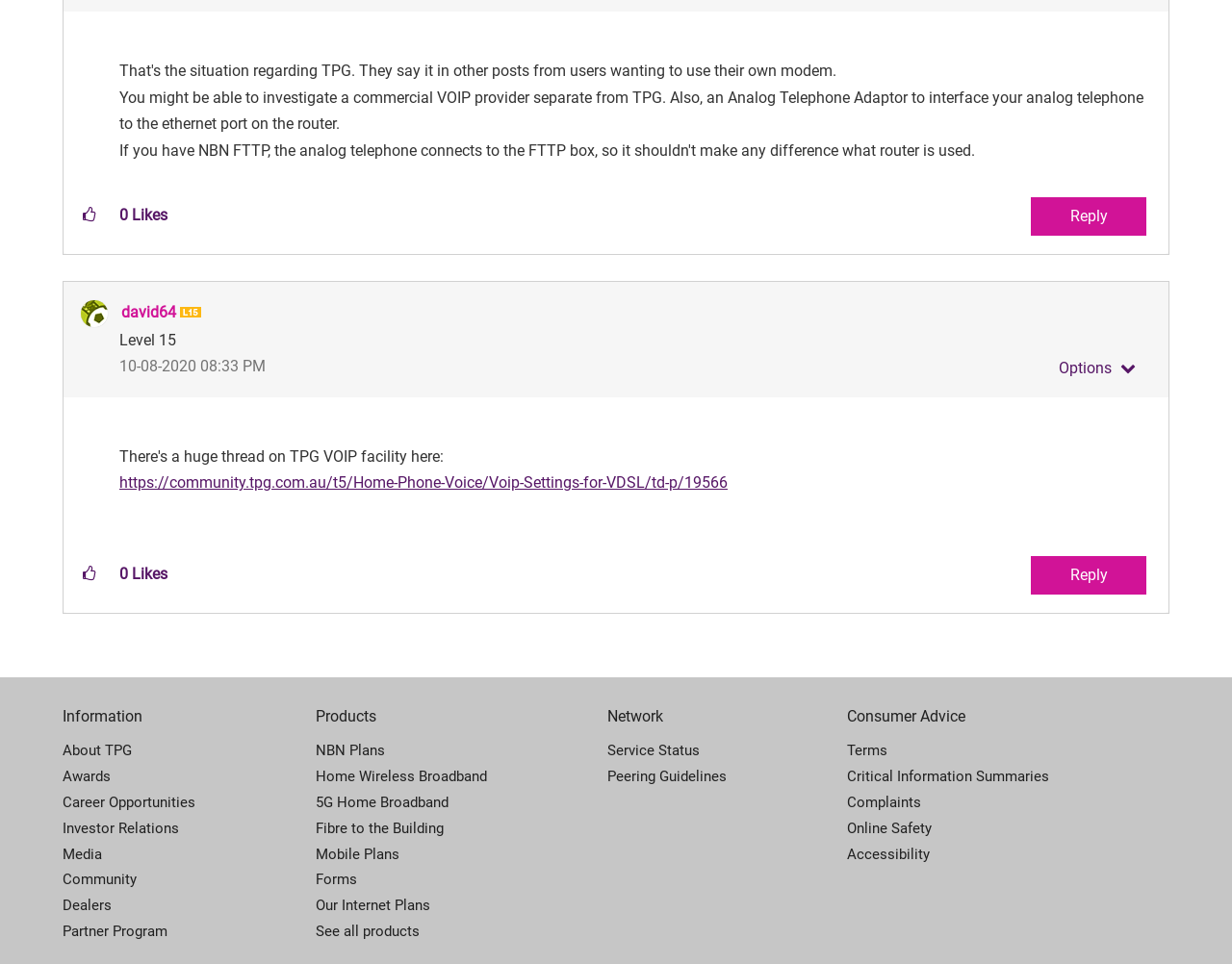Please give a one-word or short phrase response to the following question: 
How many likes does the post have?

0